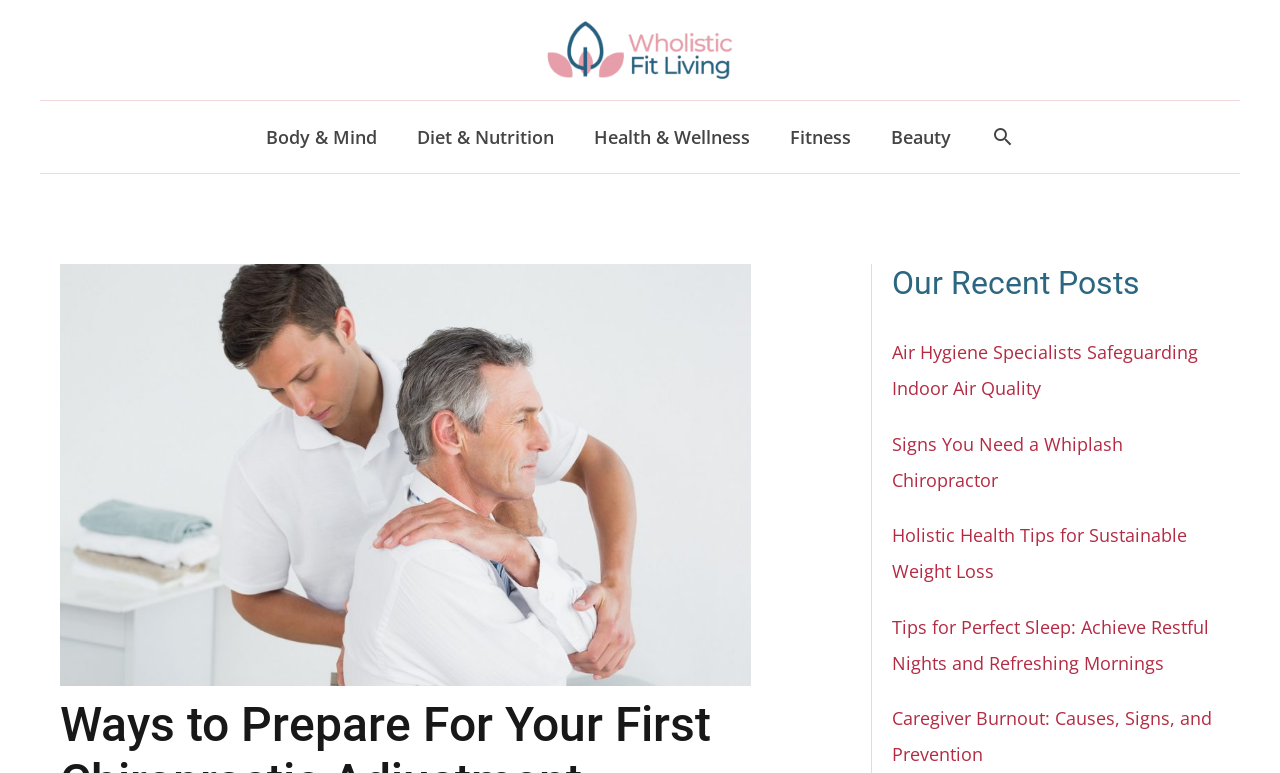What categories are available in the site navigation?
Answer the question based on the image using a single word or a brief phrase.

Body & Mind, Diet & Nutrition, Health & Wellness, Fitness, Beauty